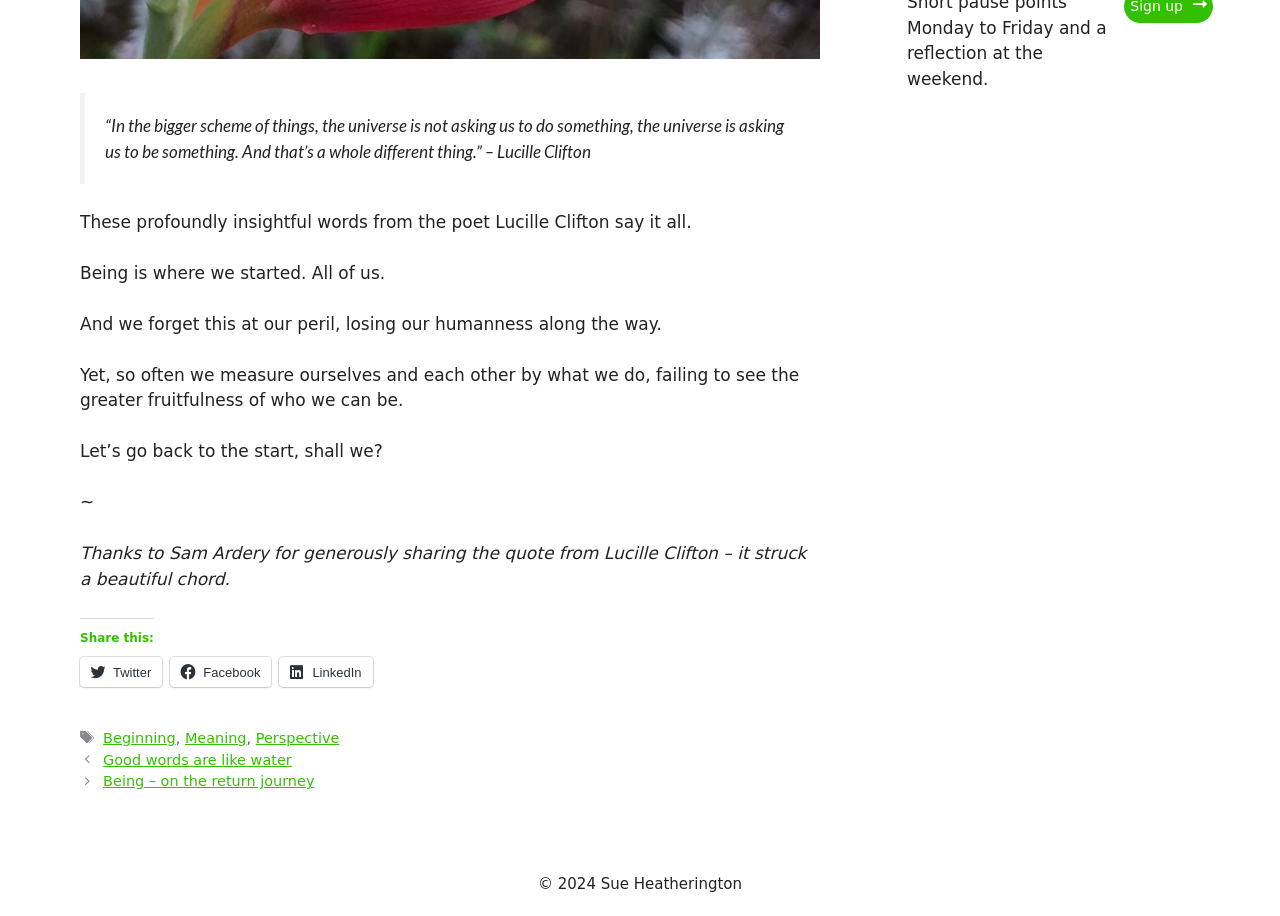Using the provided description: "Good words are like water", find the bounding box coordinates of the corresponding UI element. The output should be four float numbers between 0 and 1, in the format [left, top, right, bottom].

[0.081, 0.821, 0.228, 0.838]